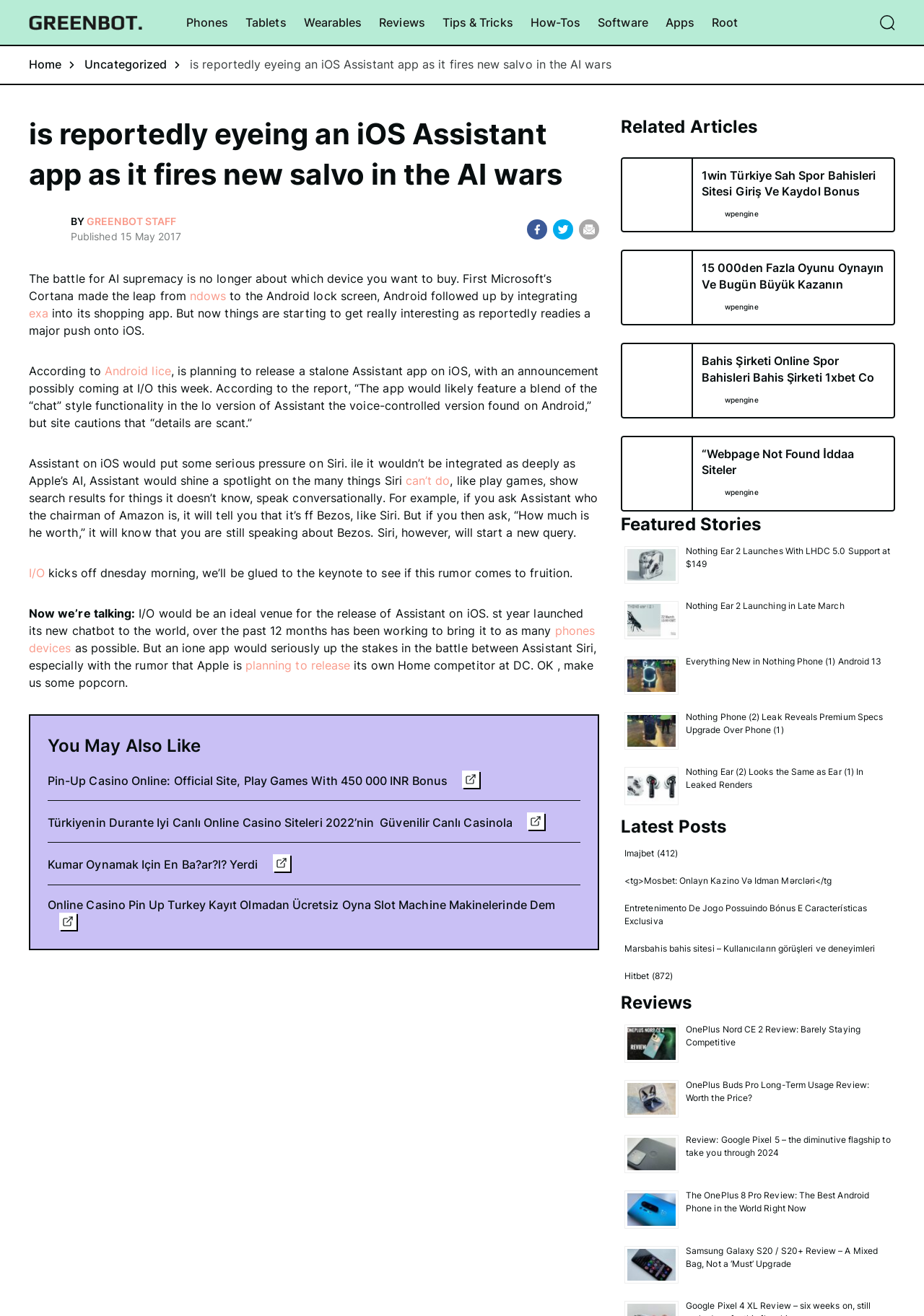Pinpoint the bounding box coordinates of the area that must be clicked to complete this instruction: "Read the article 'is reportedly eyeing an iOS Assistant app as it fires new salvo in the AI wars'".

[0.031, 0.205, 0.648, 0.525]